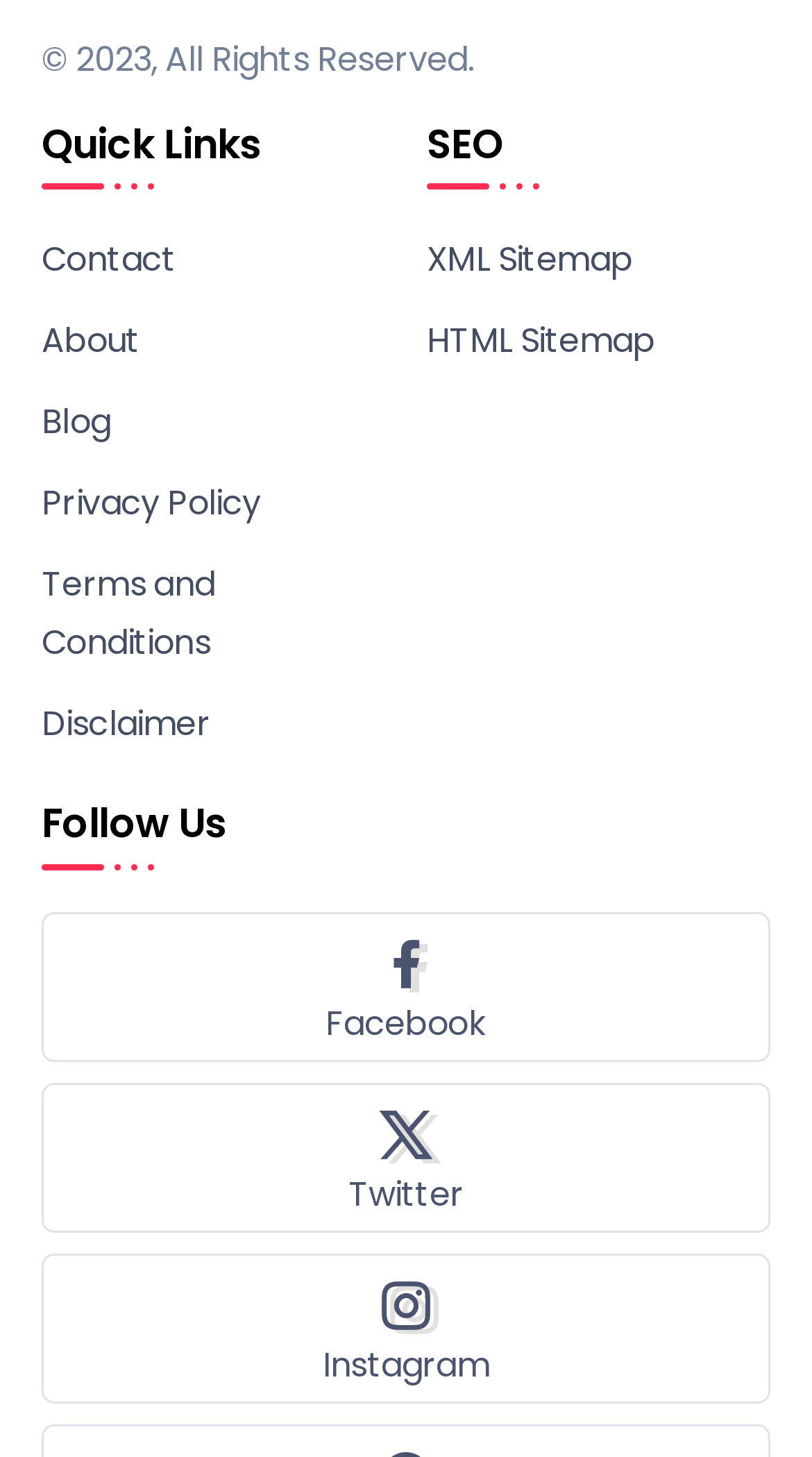Locate the bounding box coordinates of the element I should click to achieve the following instruction: "View XML Sitemap".

[0.526, 0.159, 0.949, 0.2]